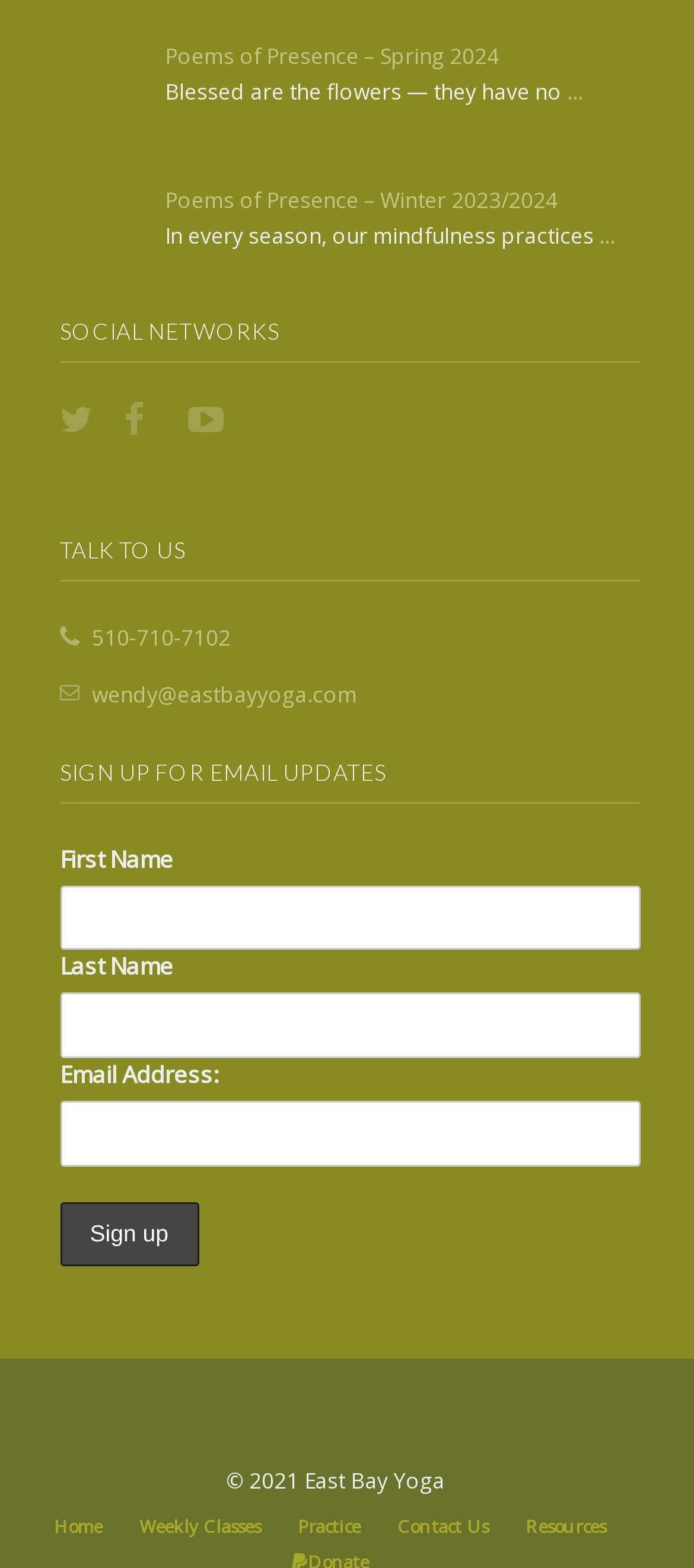How many social networks are listed?
Answer the question with detailed information derived from the image.

I counted the number of links under the 'SOCIAL NETWORKS' heading, which are Twitter, Facebook, and YouTube.